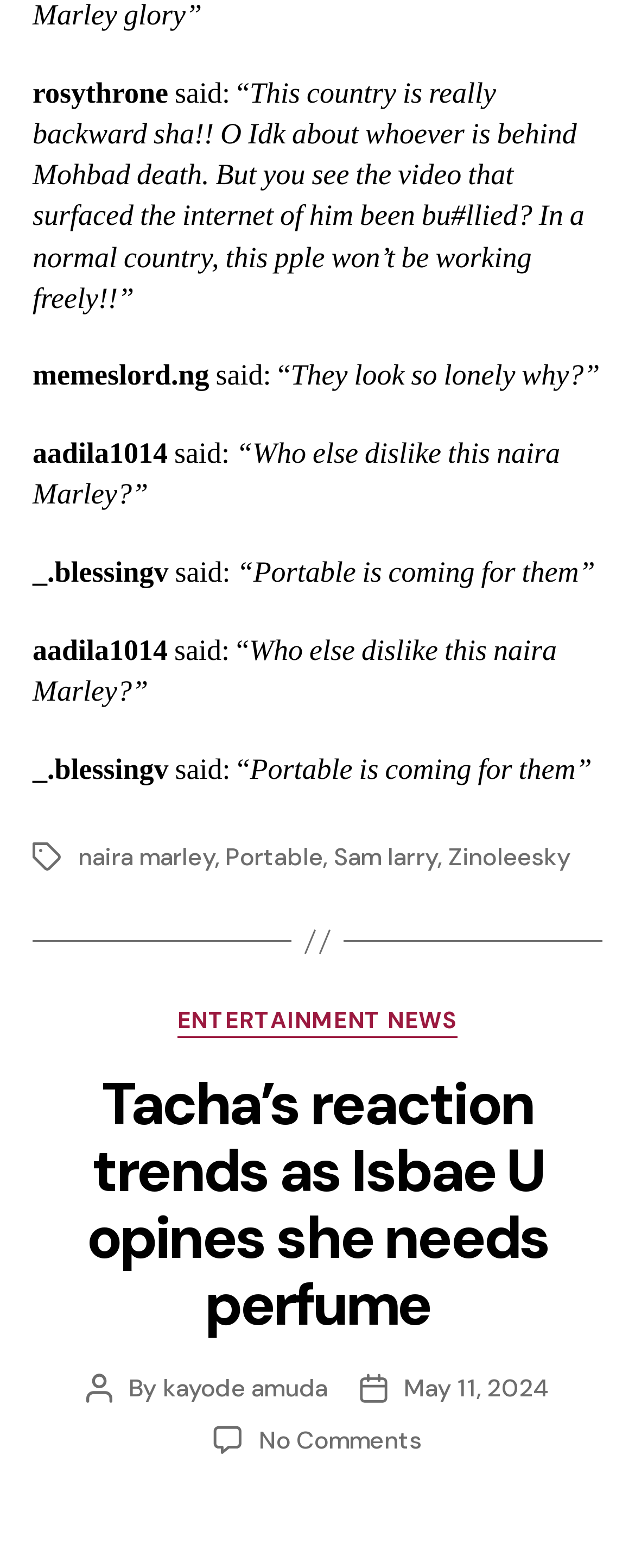How many links are there in the webpage?
Please answer the question with a detailed response using the information from the screenshot.

I counted the number of links in the webpage, which are 'naira marley', 'Portable', 'Sam larry', 'Zinoleesky', 'ENTERTAINMENT NEWS', 'Tacha’s reaction trends as Isbae U opines she needs perfume', 'kayode amuda', and 'May 11, 2024'.